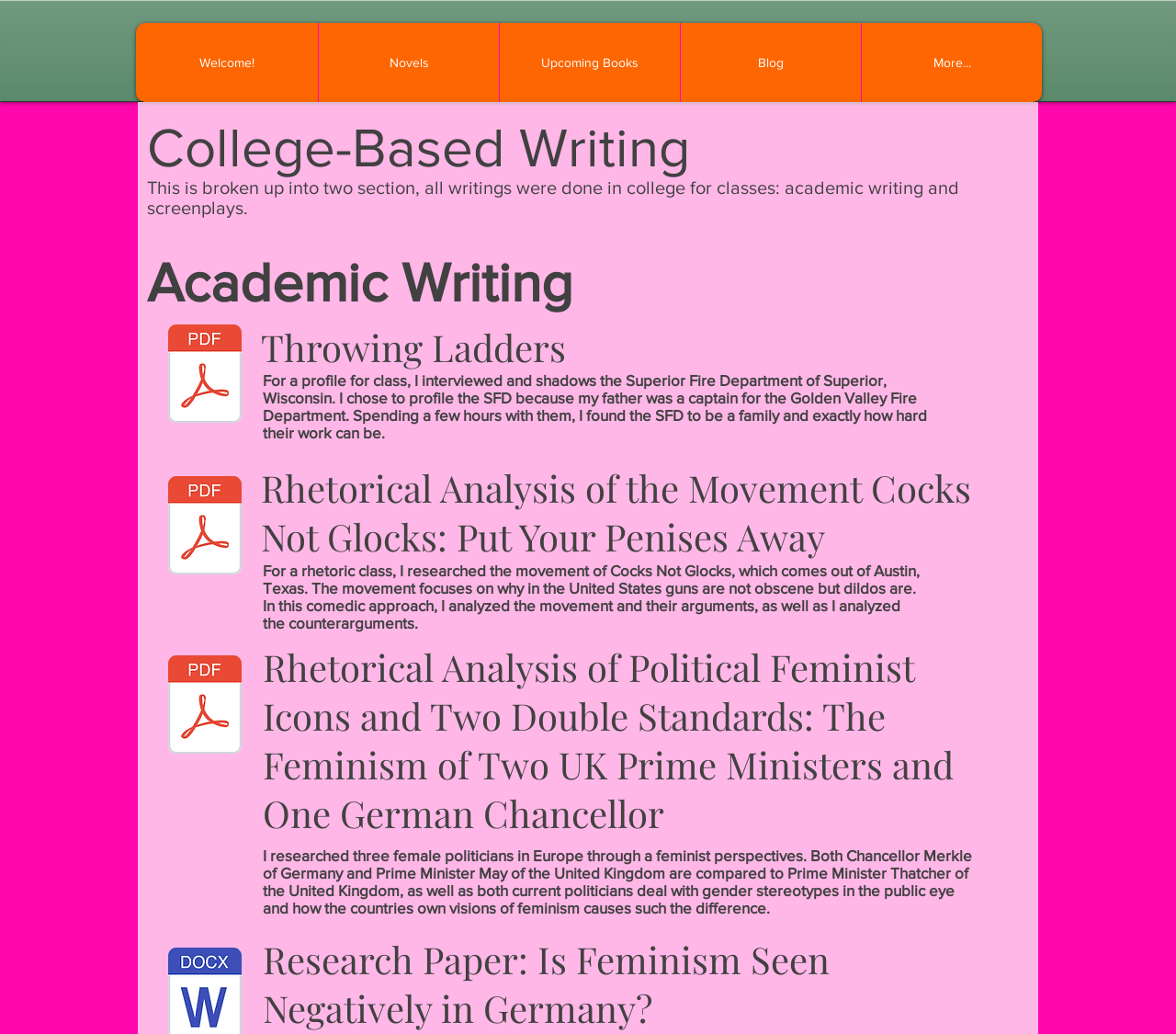Generate a comprehensive caption for the webpage you are viewing.

The webpage is about College-Based Writing by S. Johnson Books. At the top, there is a navigation menu with links to "Welcome!", "Novels", "Upcoming Books", "Blog", and "More...". Below the navigation menu, there is a heading that reads "College-Based Writing" followed by a subheading that explains the content of the page, which is divided into two sections: academic writing and screenplays, all written during college.

The academic writing section is further divided into several subsections, each with a heading and a link to a PDF file. The first subsection is "Throwing Ladders" with a link to a PDF file and a brief description of the content. Below this, there is a block of text that describes the experience of shadowing the Superior Fire Department of Superior, Wisconsin.

The next subsection is "Rhetorical Analysis of the Movement Cocks Not Glocks: Put Your Penises Away" with a link to a PDF file and a brief description of the content. This is followed by a block of text that summarizes the research on the movement. The subsequent subsections follow a similar pattern, with headings, links to PDF files, and brief descriptions or summaries of the content. These subsections include "Rhetorical Analysis of Political Feminist Icons" and "Research Paper: Is Feminism Seen Negatively in Germany?".

Overall, the webpage appears to be a portfolio of college writings, with a focus on academic writing and screenplays. The layout is organized, with clear headings and concise descriptions of each section.